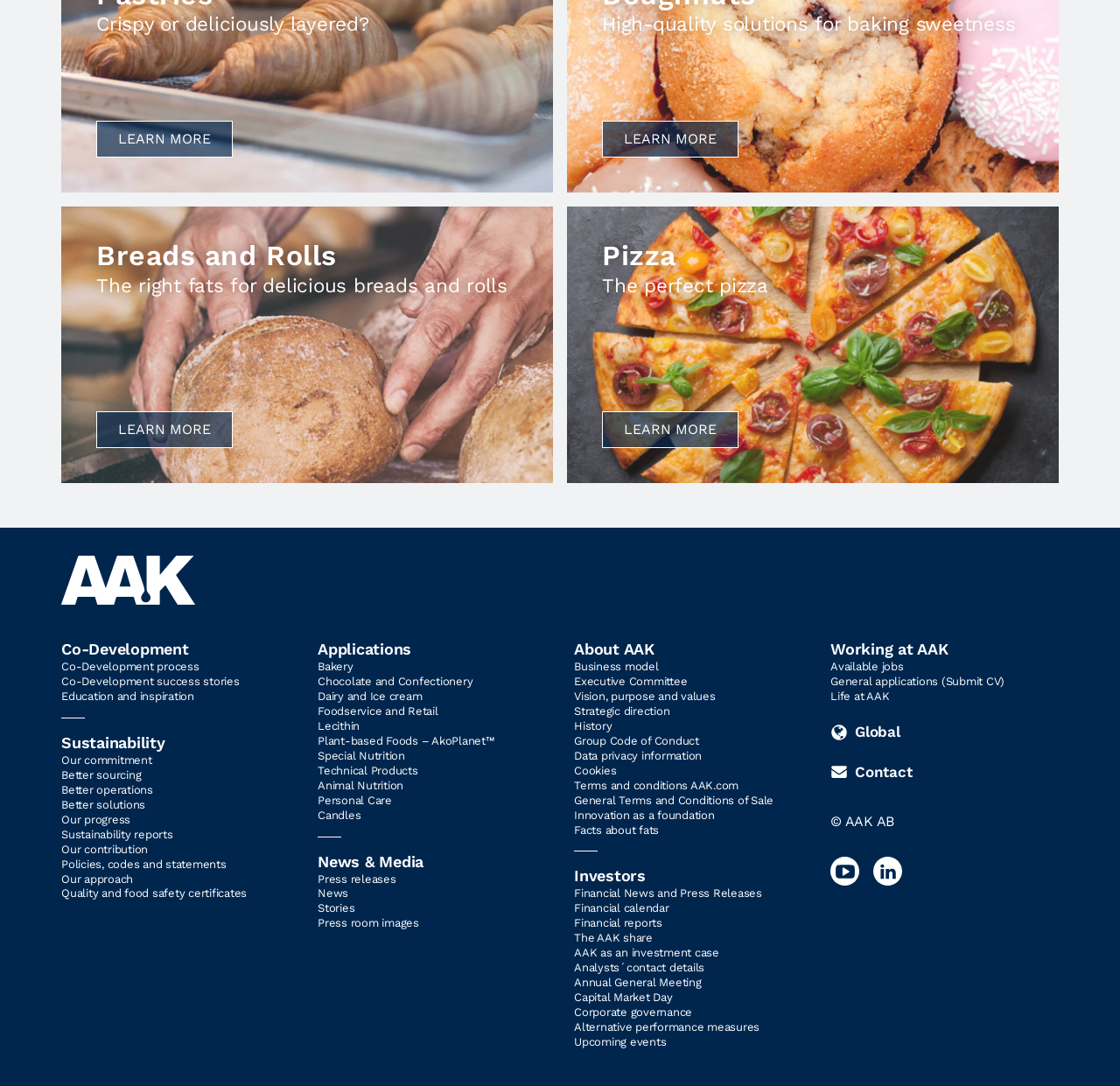Determine the bounding box coordinates for the area that should be clicked to carry out the following instruction: "Read about Sustainability".

[0.055, 0.675, 0.147, 0.692]